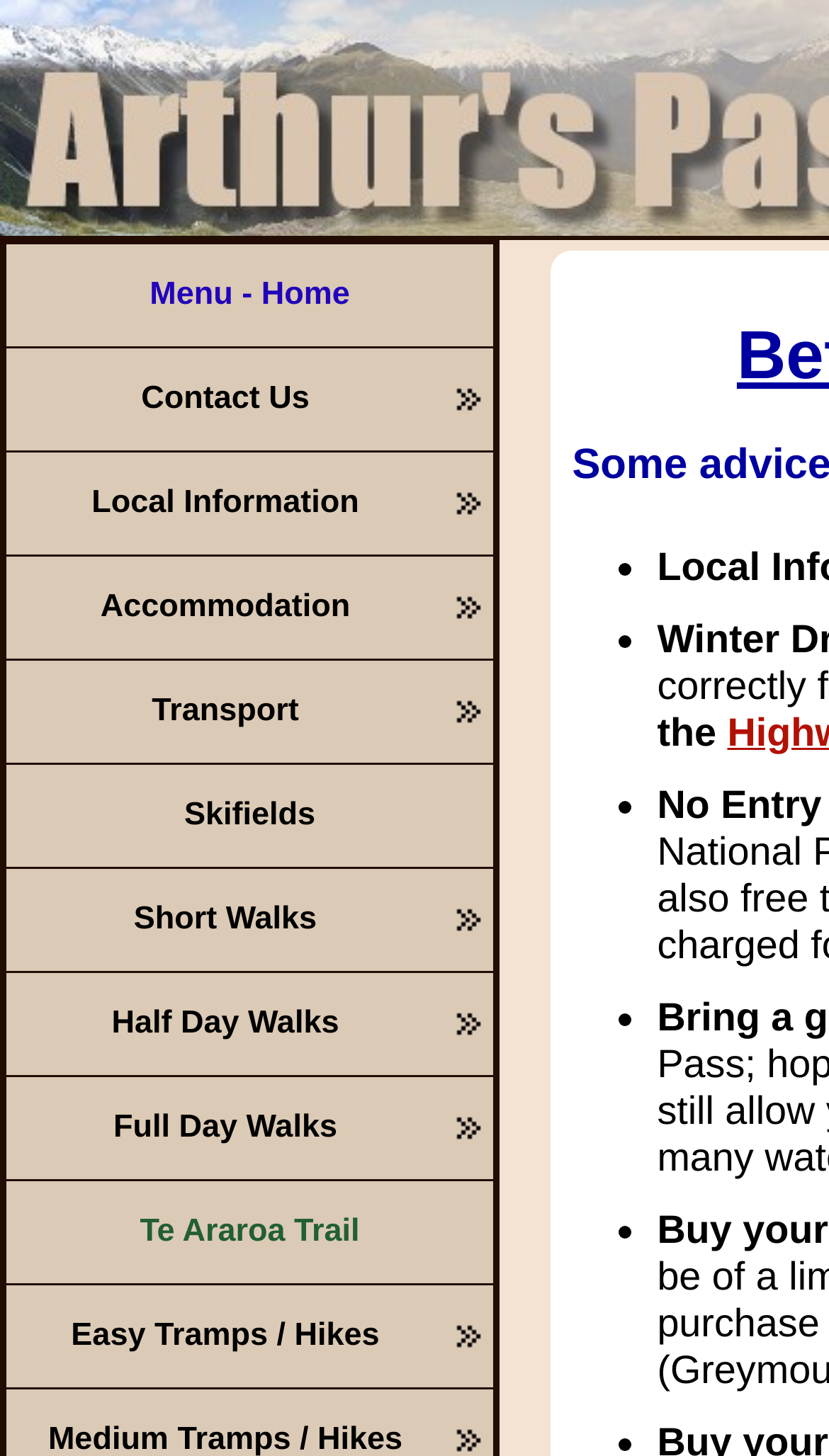How many images are there on the page?
Provide an in-depth and detailed answer to the question.

I counted the number of image elements, which are scattered throughout the page. There are 11 of them, each corresponding to a menu item.